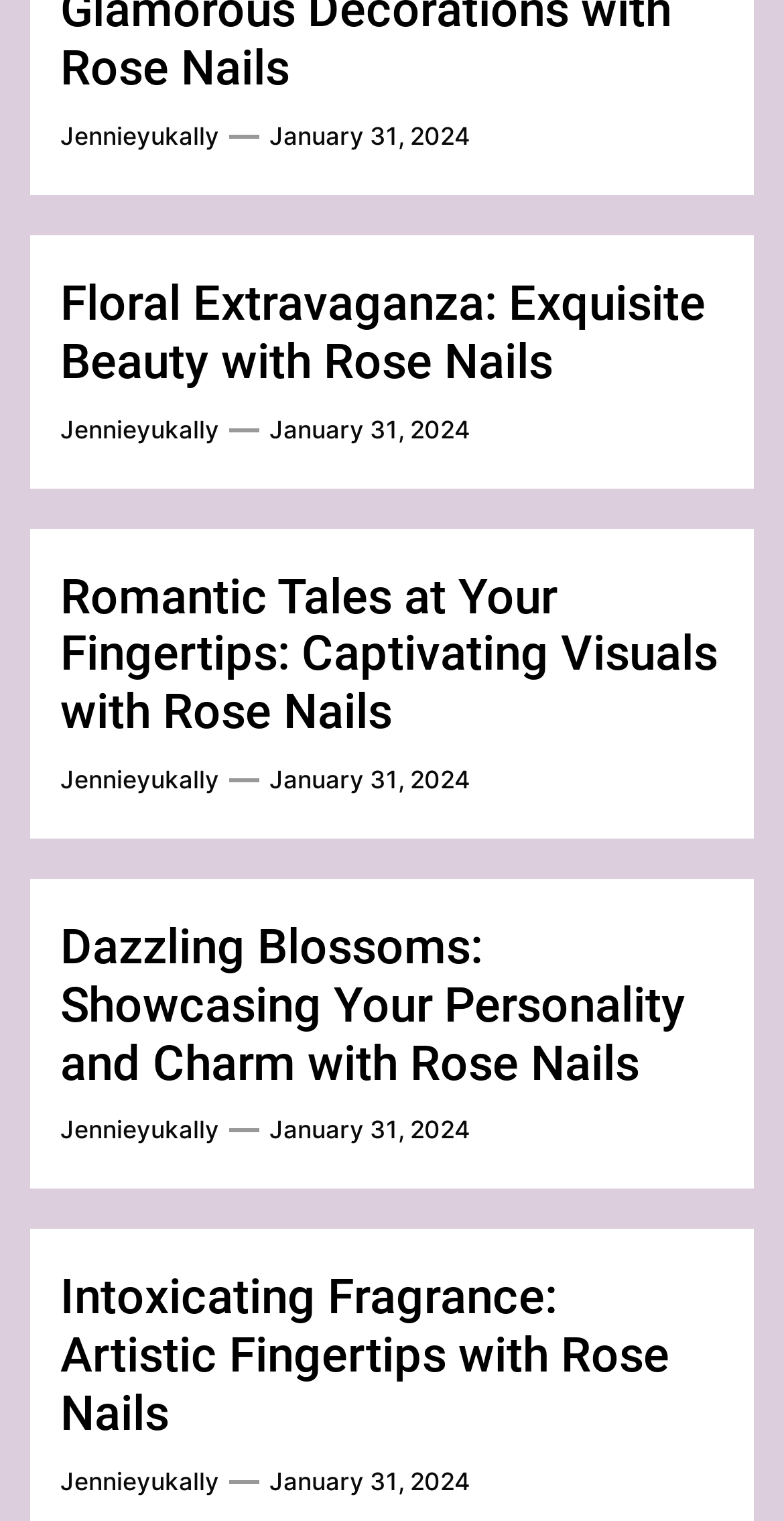Please specify the bounding box coordinates of the region to click in order to perform the following instruction: "Go to the main page".

None